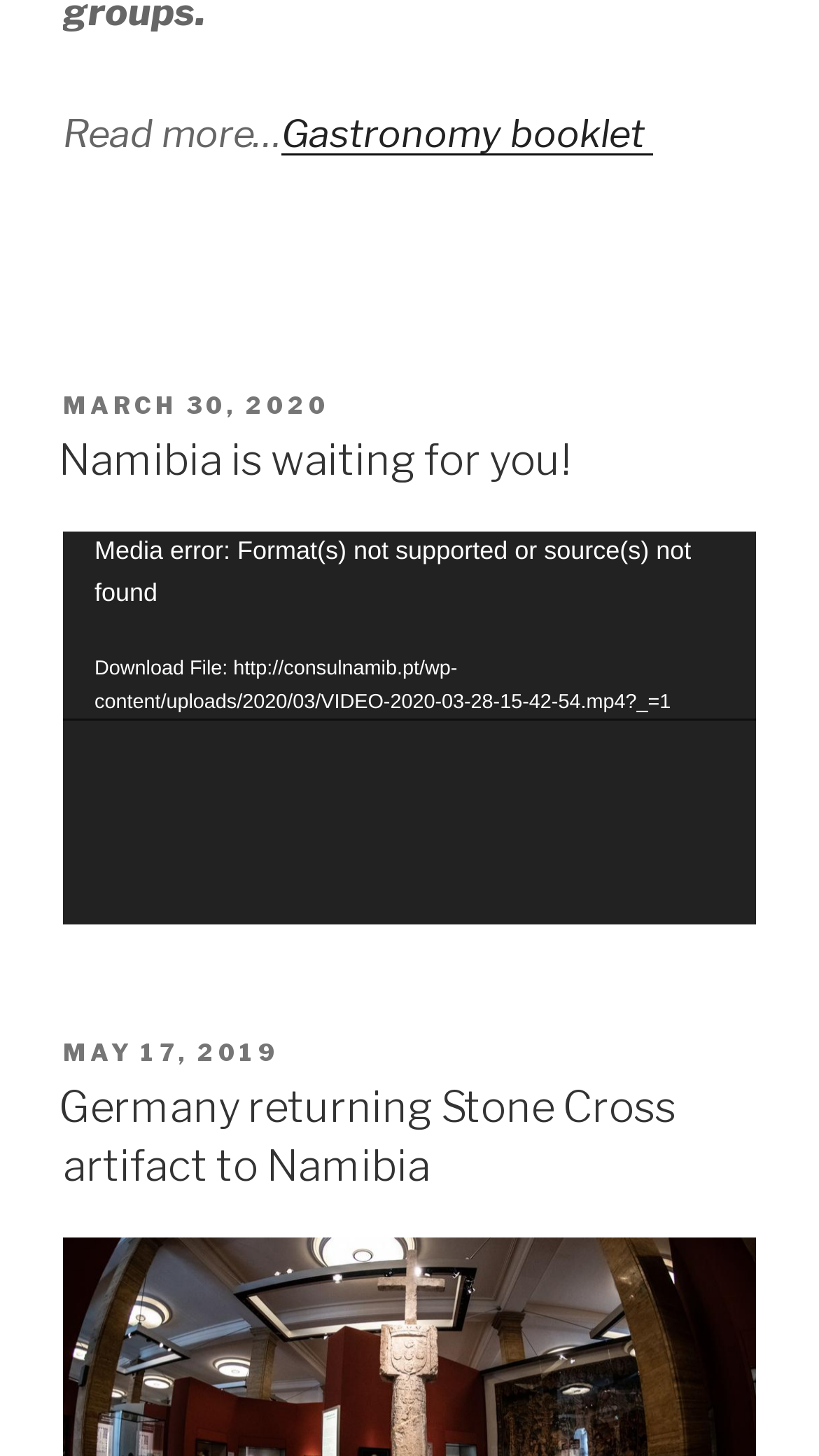What is the date of the second article?
Answer briefly with a single word or phrase based on the image.

MAY 17, 2019